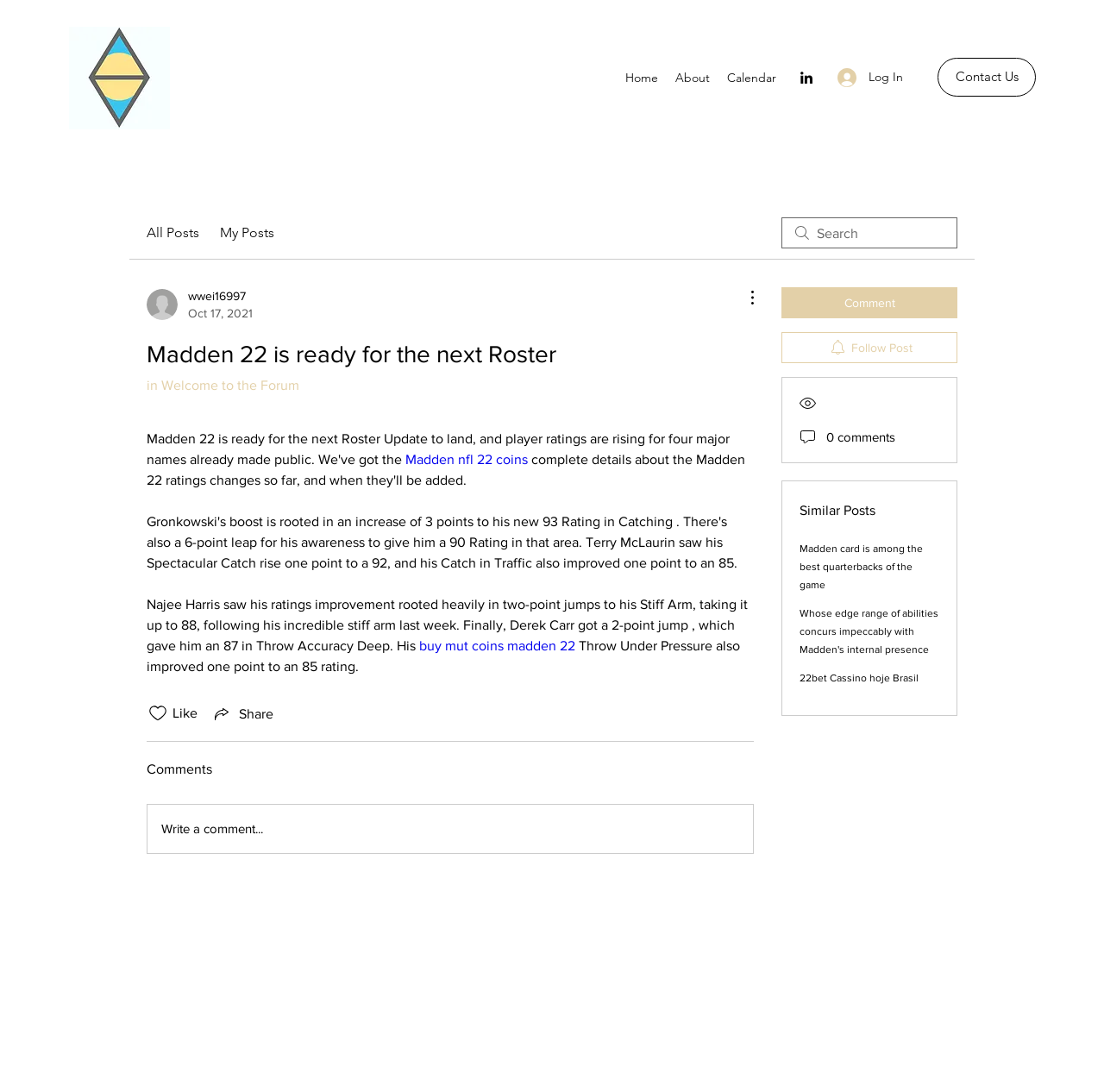Extract the bounding box coordinates for the HTML element that matches this description: "a plumber". The coordinates should be four float numbers between 0 and 1, i.e., [left, top, right, bottom].

None